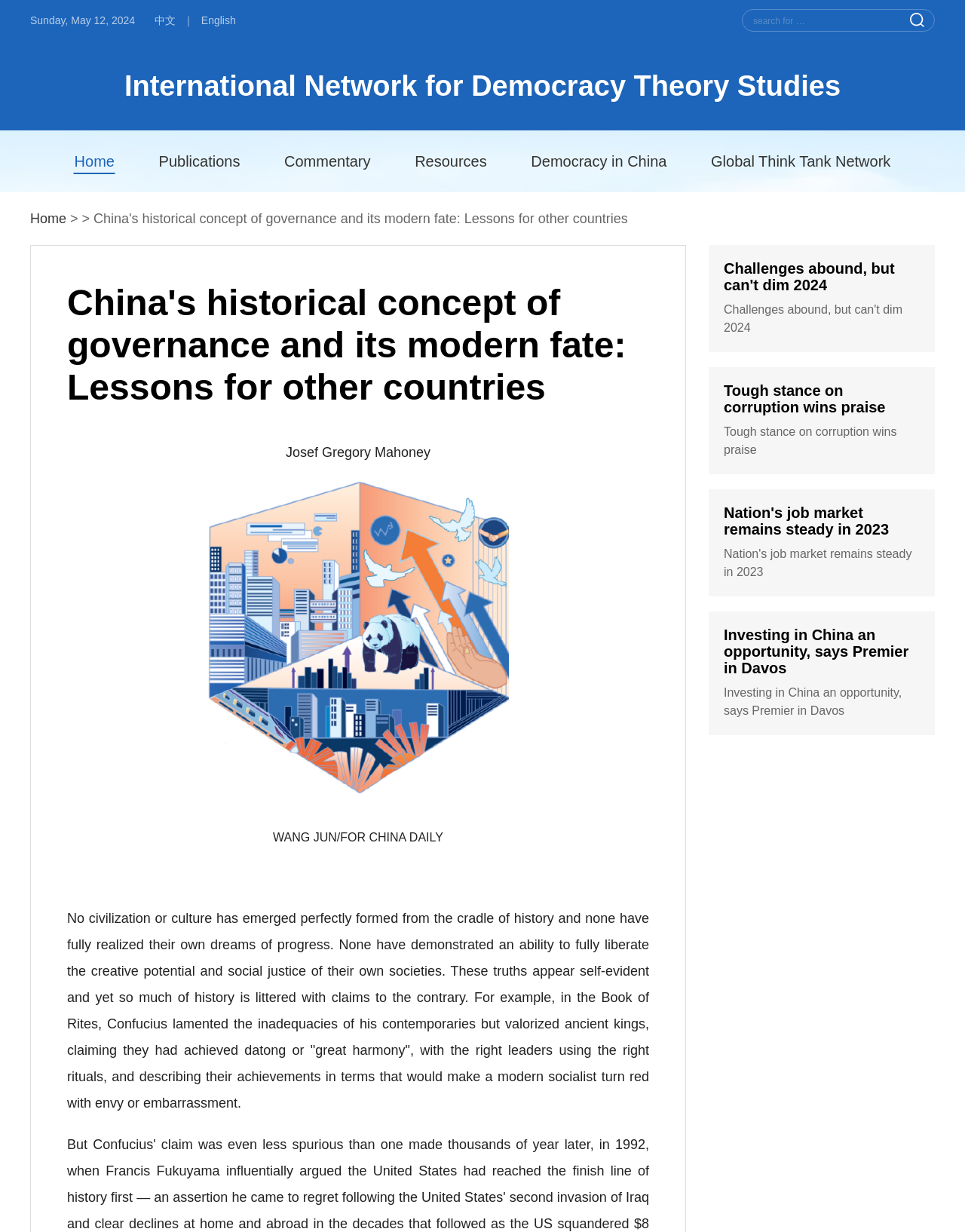What is the title of the first article?
Provide a detailed answer to the question using information from the image.

The first article's title 'Challenges abound, but can't dim 2024' is displayed on the right side of the webpage, indicating the title of the article.